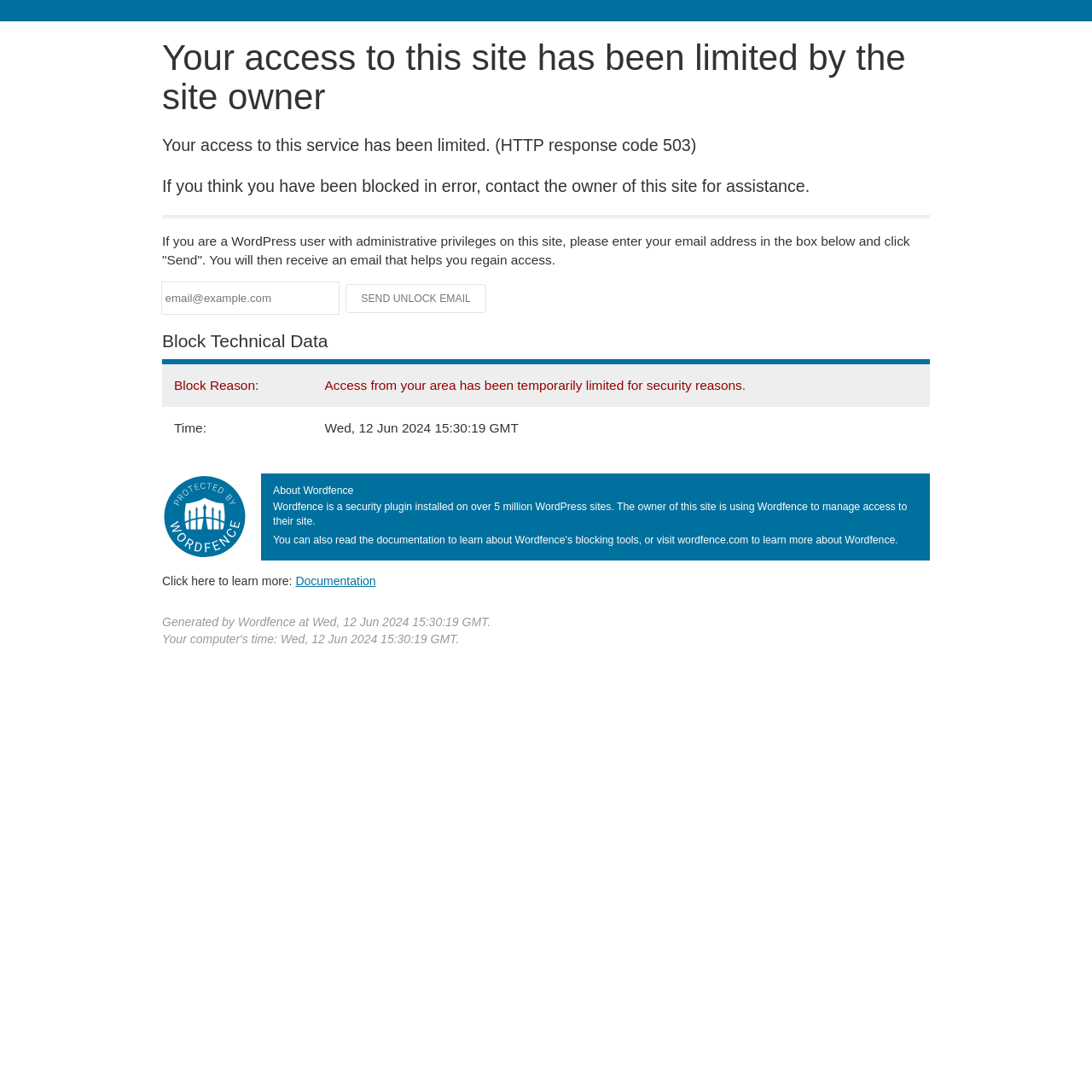Please answer the following question using a single word or phrase: 
What is the email address format required for unlocking the site?

email@example.com